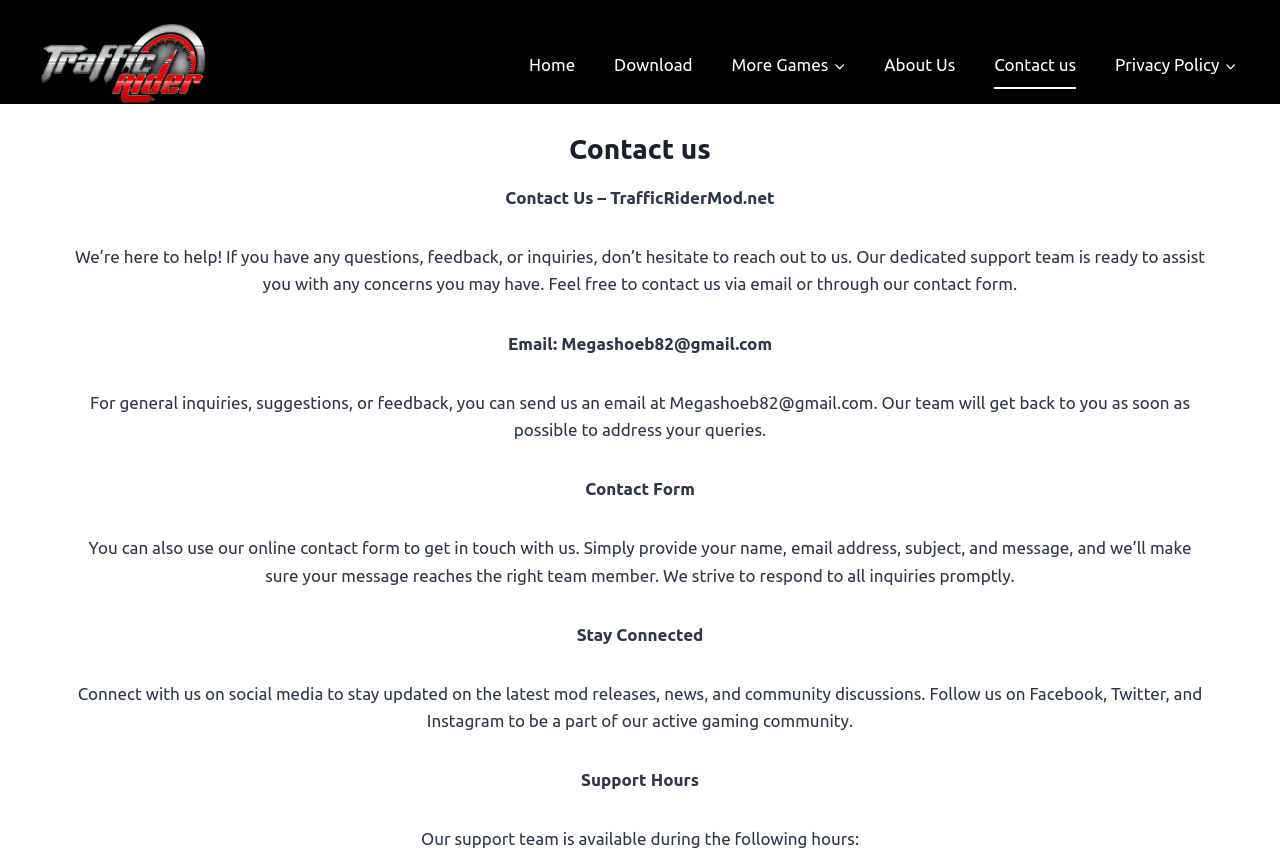Give an in-depth explanation of the webpage layout and content.

The webpage is a contact page for TrafficRiderMod.net, with a prominent title "Contact us - Traffic Rider Mod APK" at the top. Below the title, there is a navigation menu with links to "Home", "Download", "More Games", "About Us", "Contact us", and "Privacy Policy". 

On the left side of the page, there is a logo image of "Traffic Rider Mod APK". 

The main content of the page is divided into sections. The first section has a heading "Contact us" and a brief introduction to the support team, stating that they are available to assist with any concerns or questions. 

Below the introduction, there is a section with contact information, including an email address "Megashoeb82@gmail.com". The email address is accompanied by a brief description of how to use it for general inquiries, suggestions, or feedback.

Next, there is a section about the contact form, which allows users to get in touch with the team by providing their name, email address, subject, and message. 

Further down, there is a section titled "Stay Connected", encouraging users to follow the team on social media platforms like Facebook, Twitter, and Instagram to stay updated on the latest mod releases, news, and community discussions.

Finally, at the bottom of the page, there is a section titled "Support Hours", which lists the available hours of the support team.